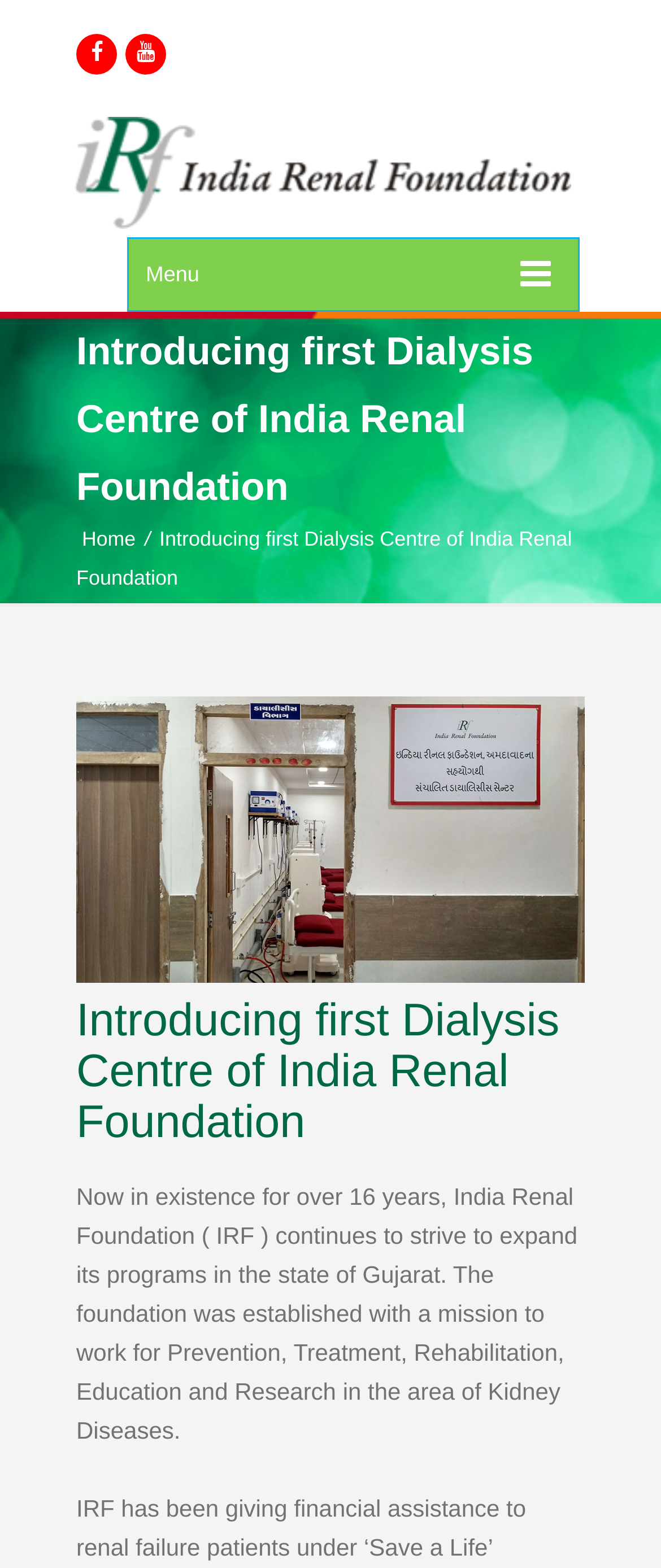How many years has the foundation been in existence?
Look at the screenshot and respond with one word or a short phrase.

over 16 years